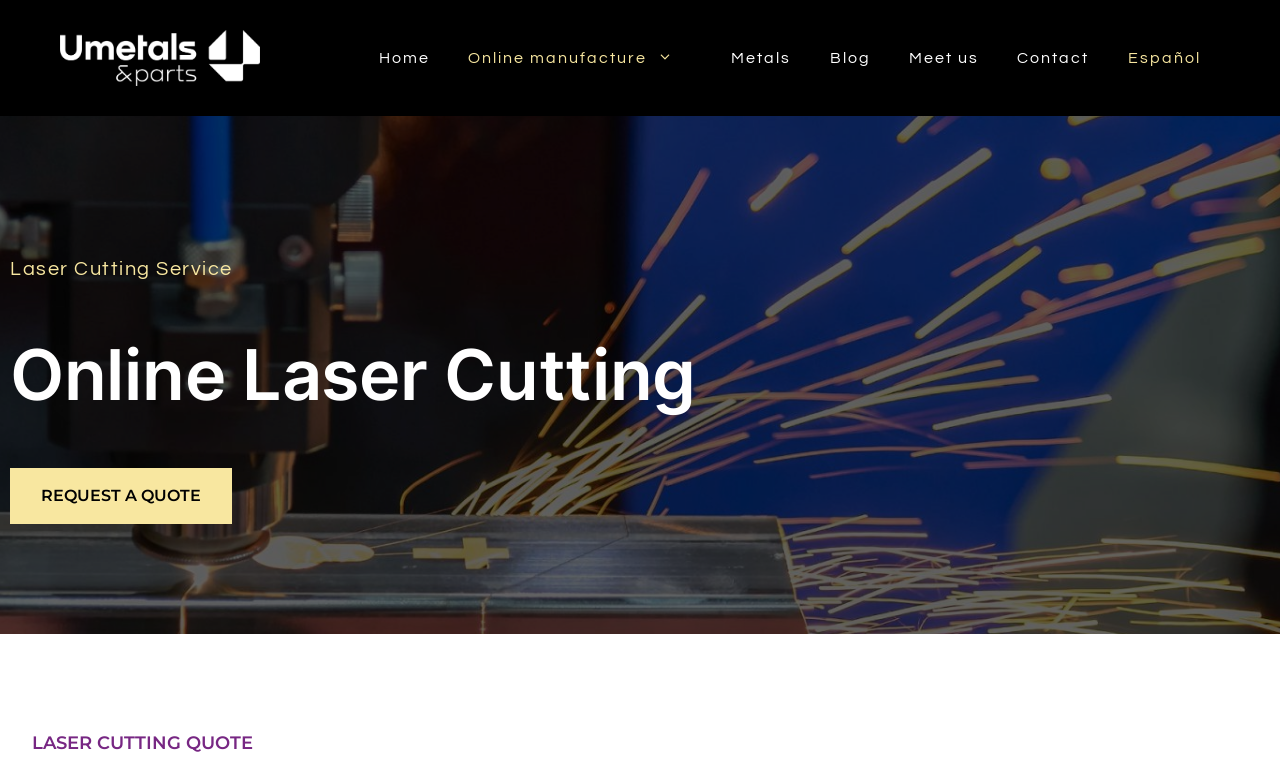Locate the primary headline on the webpage and provide its text.

Laser Cutting Service